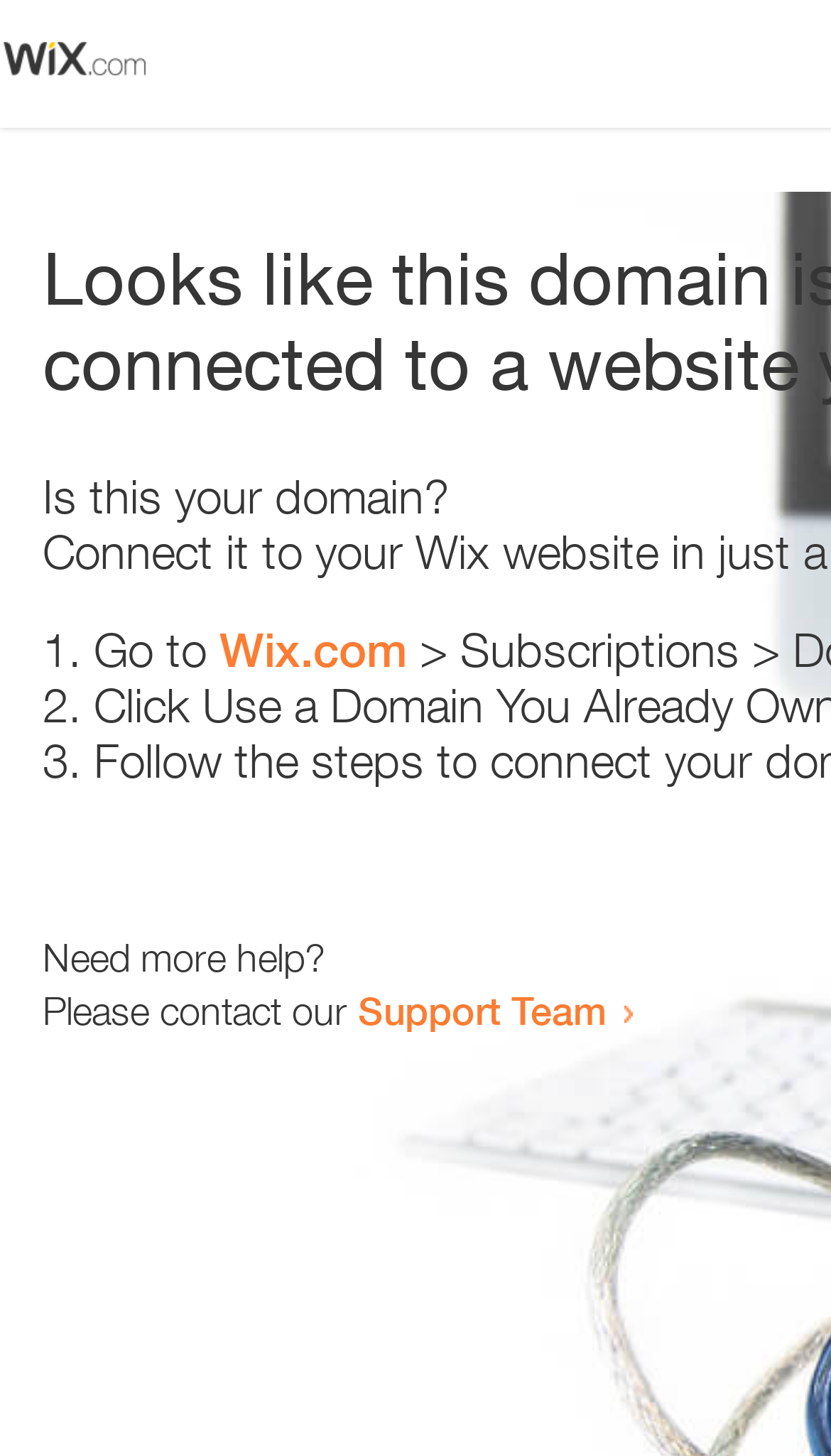Produce a meticulous description of the webpage.

The webpage appears to be an error page, with a small image at the top left corner. Below the image, there is a question "Is this your domain?" in a prominent position. 

To the right of the question, there is a numbered list with three items. The first item starts with "1." and suggests going to "Wix.com". The second item starts with "2." and the third item starts with "3.", but their contents are not specified. 

Further down the page, there is a section that offers help. It starts with the question "Need more help?" and provides a contact option, "Please contact our Support Team", which is a clickable link.